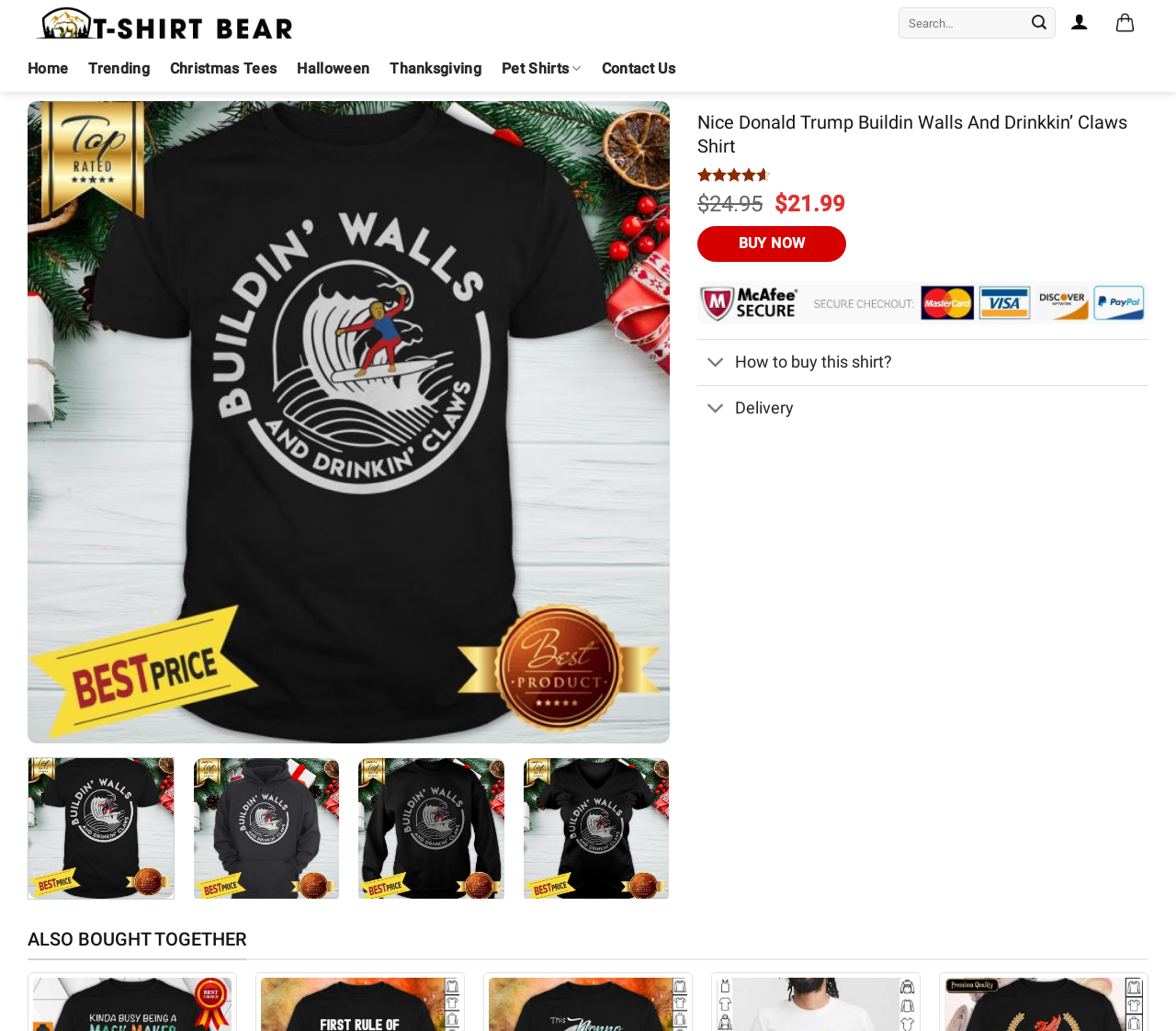Identify the coordinates of the bounding box for the element that must be clicked to accomplish the instruction: "Go to the home page".

[0.023, 0.045, 0.058, 0.089]